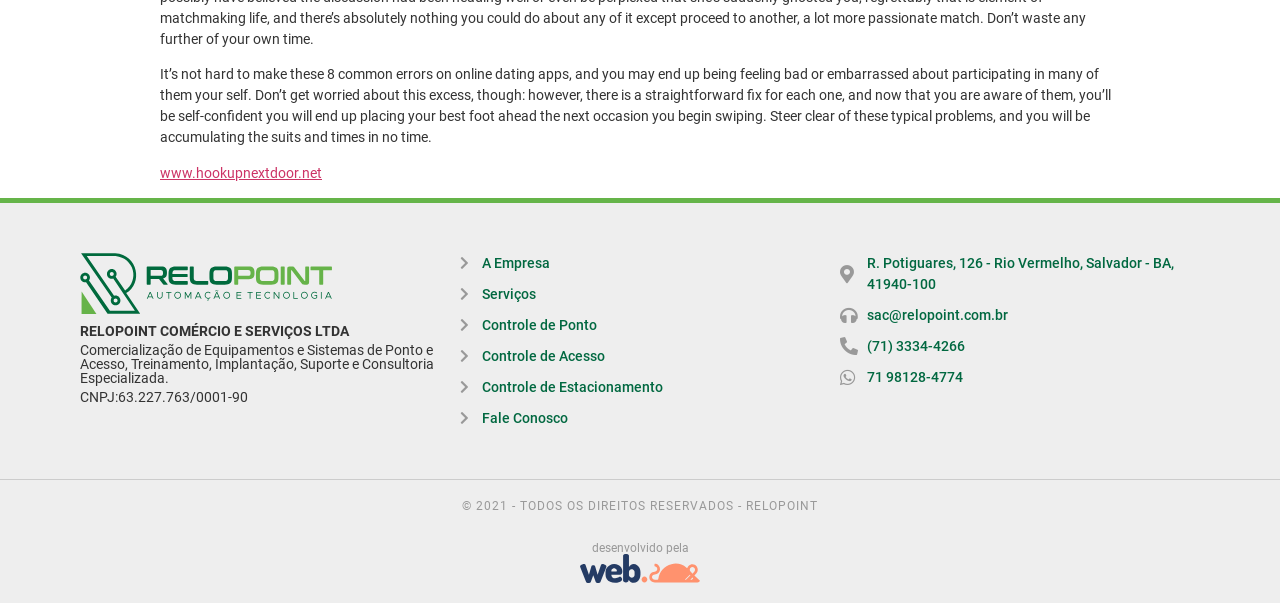Identify the bounding box coordinates of the clickable section necessary to follow the following instruction: "contact the company". The coordinates should be presented as four float numbers from 0 to 1, i.e., [left, top, right, bottom].

[0.656, 0.506, 0.937, 0.54]